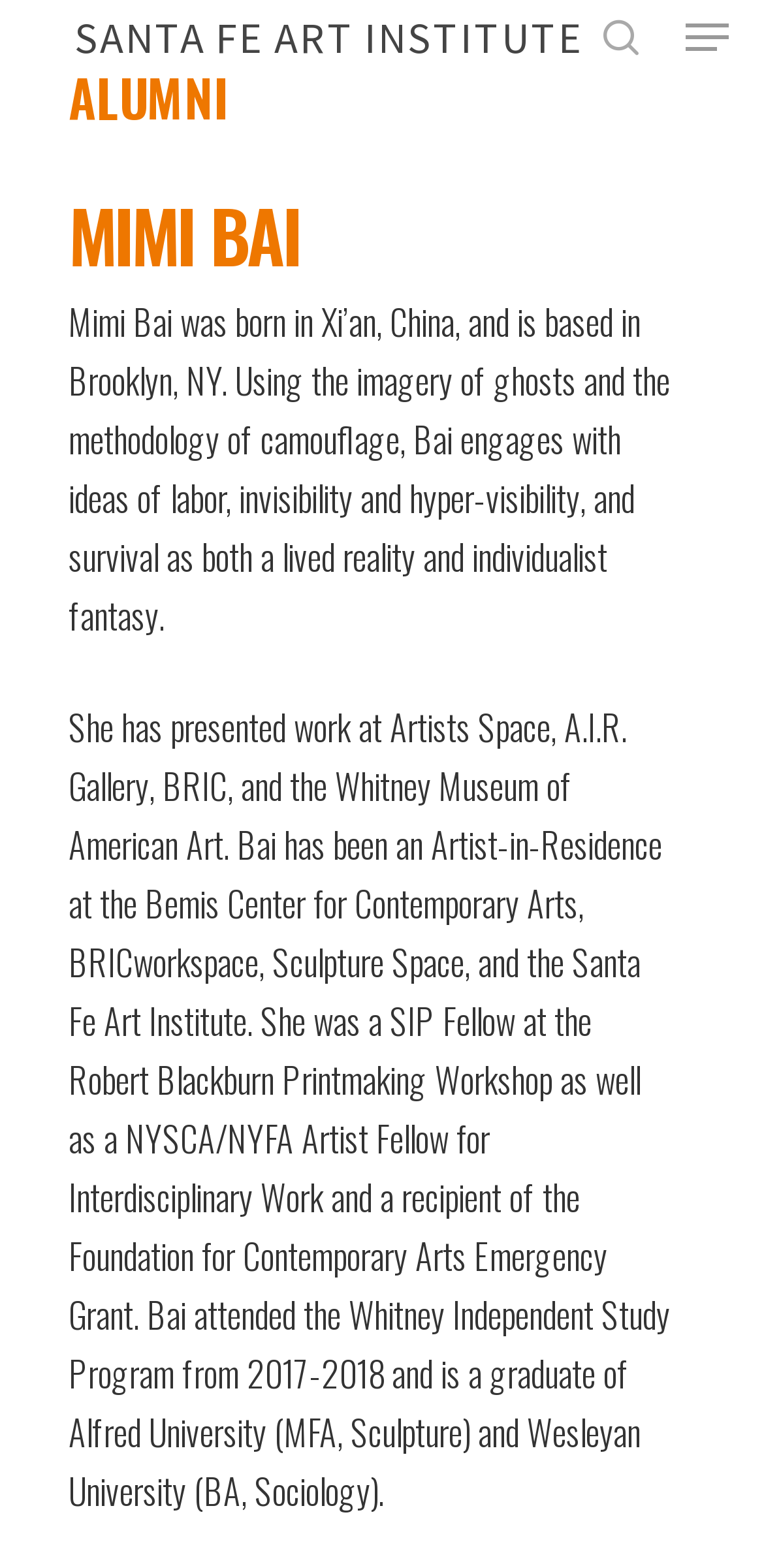What is the name of the fellowship Mimi Bai received?
Examine the image closely and answer the question with as much detail as possible.

According to the webpage, Mimi Bai received the NYSCA/NYFA Artist Fellow for Interdisciplinary Work, which is mentioned in her biography.